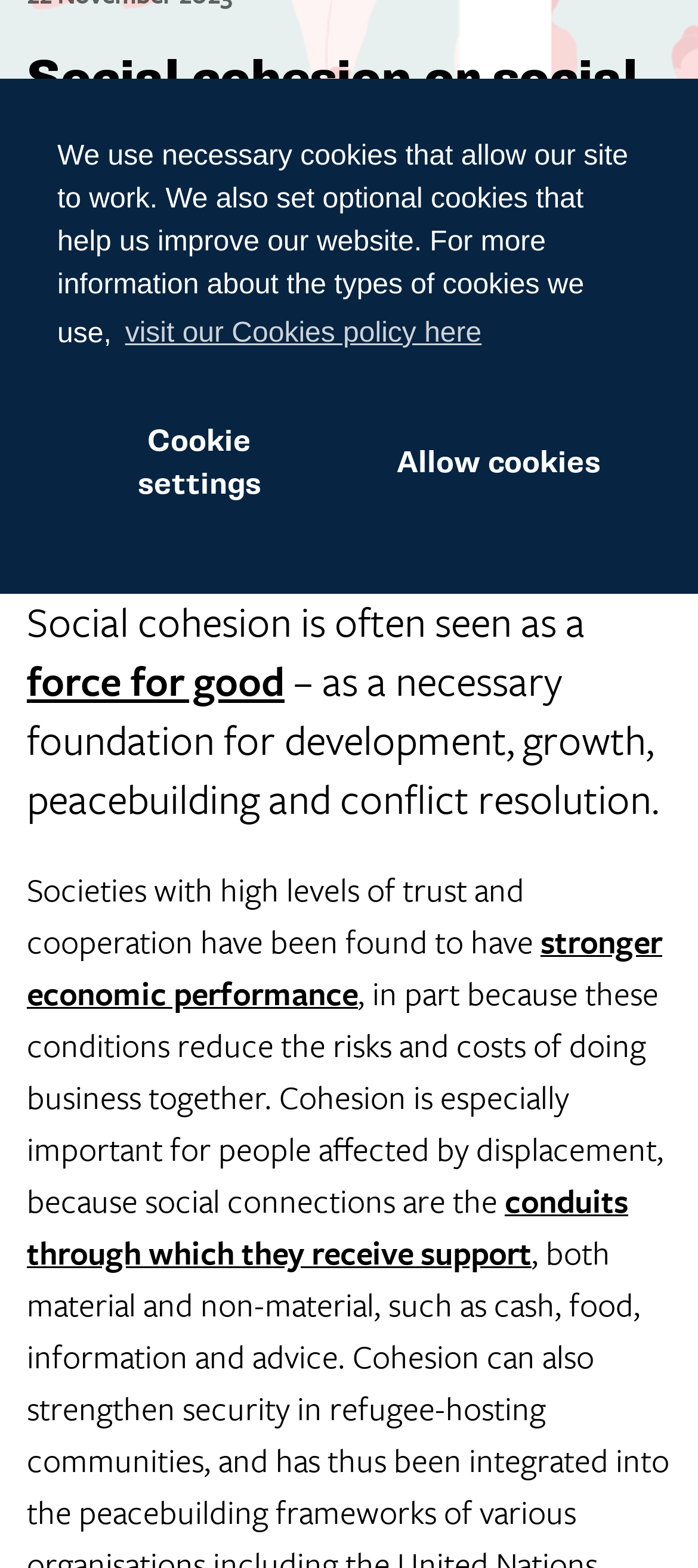Please find the bounding box coordinates in the format (top-left x, top-left y, bottom-right x, bottom-right y) for the given element description. Ensure the coordinates are floating point numbers between 0 and 1. Description: Our finances

[0.077, 0.105, 0.382, 0.138]